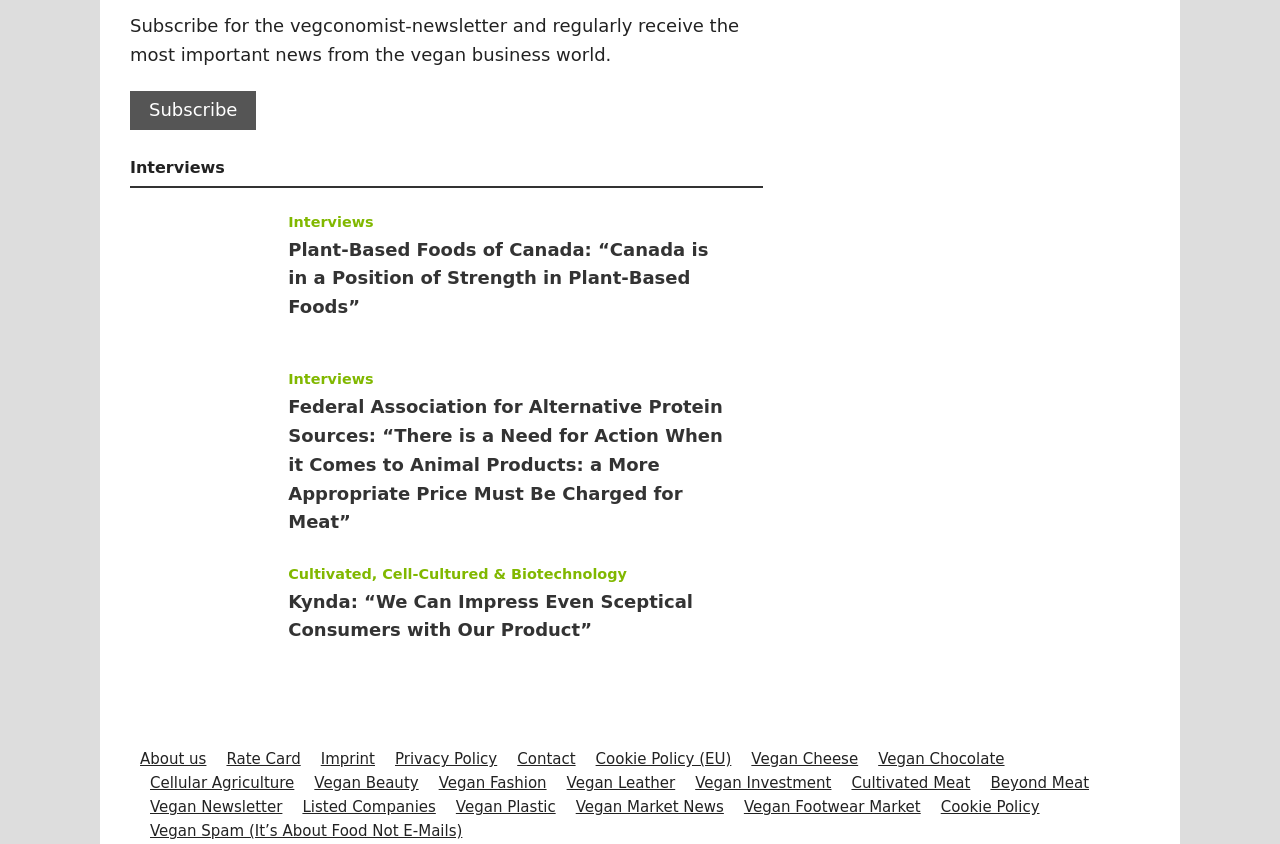Please predict the bounding box coordinates of the element's region where a click is necessary to complete the following instruction: "Visit the About us page". The coordinates should be represented by four float numbers between 0 and 1, i.e., [left, top, right, bottom].

[0.109, 0.889, 0.161, 0.91]